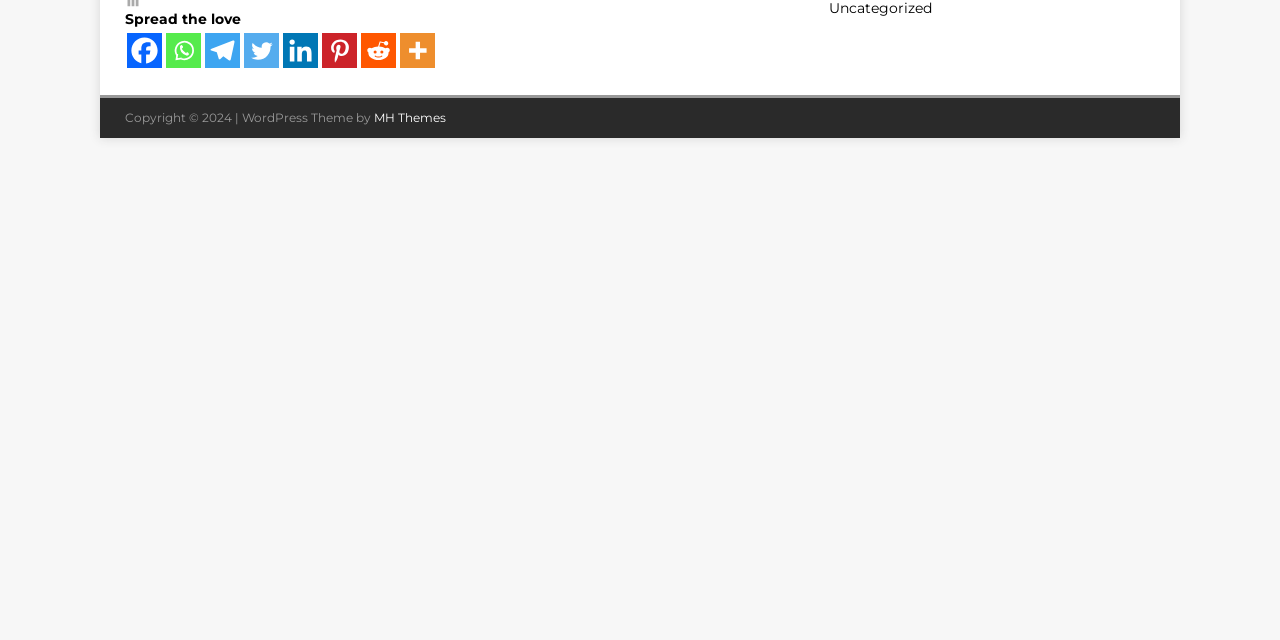Find and provide the bounding box coordinates for the UI element described here: "aria-label="Twitter" title="Twitter"". The coordinates should be given as four float numbers between 0 and 1: [left, top, right, bottom].

[0.191, 0.052, 0.218, 0.107]